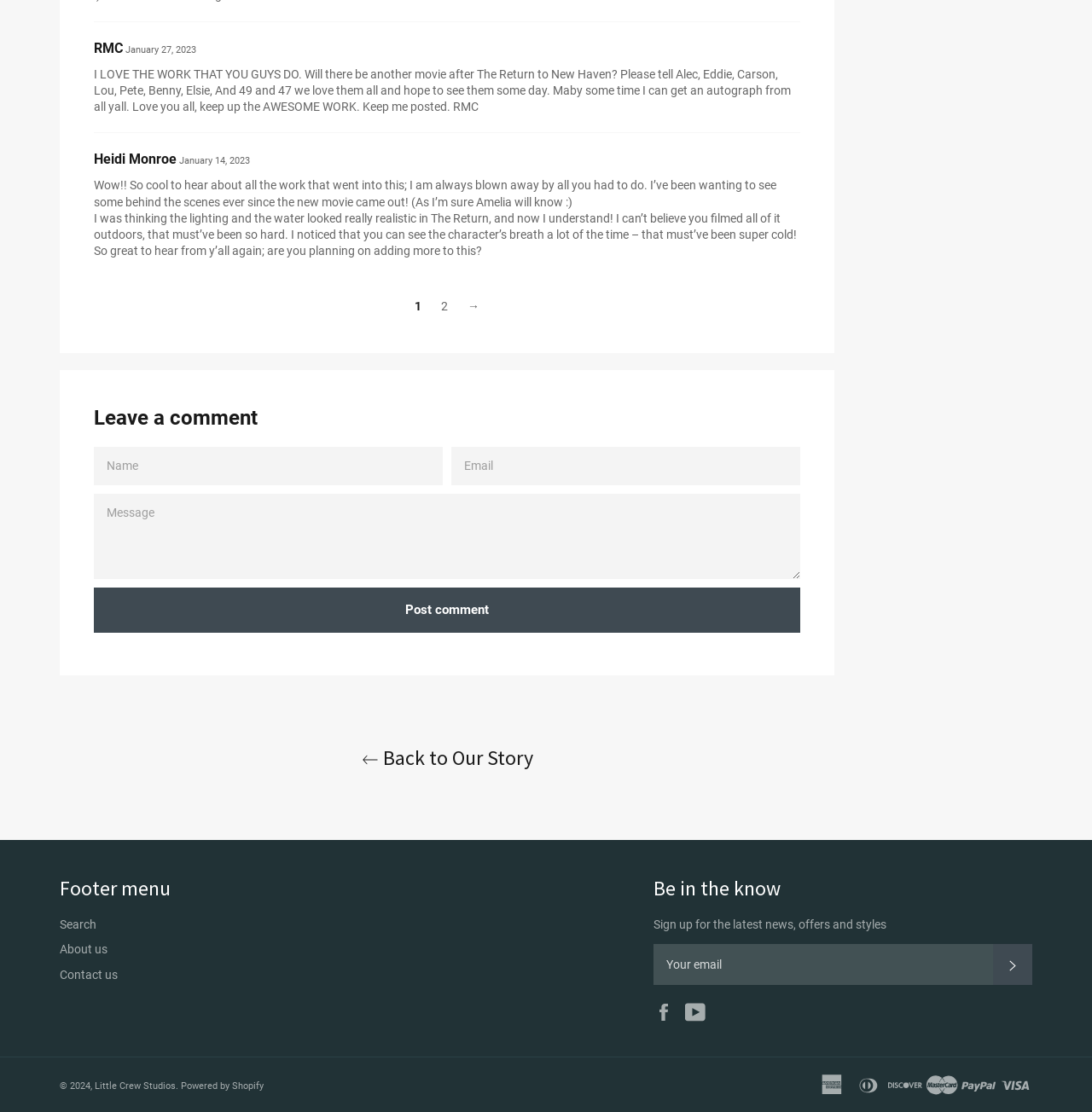Locate the bounding box coordinates of the element's region that should be clicked to carry out the following instruction: "Post a comment". The coordinates need to be four float numbers between 0 and 1, i.e., [left, top, right, bottom].

[0.086, 0.529, 0.733, 0.569]